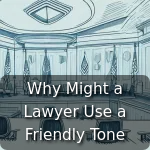Carefully observe the image and respond to the question with a detailed answer:
What is the title of the illustration?

The title 'Why Might a Lawyer Use a Friendly Tone' is prominently displayed in the foreground of the image, indicating that the illustration is focused on discussing the importance of communication style in legal practice.